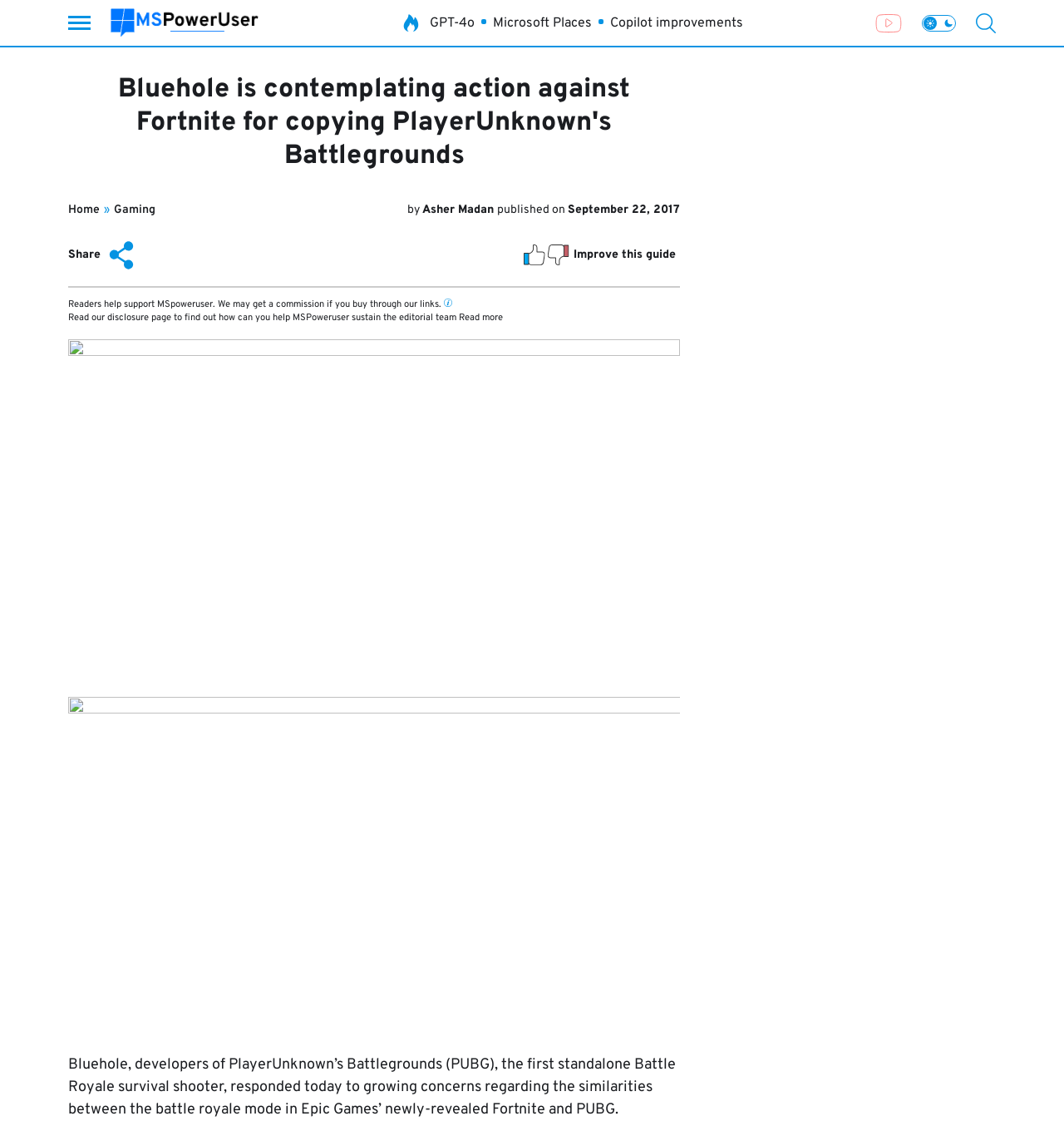Who is the author of the article?
Please utilize the information in the image to give a detailed response to the question.

I found the answer by looking at the link with the text 'by' and the author's name, which is Asher Madan.